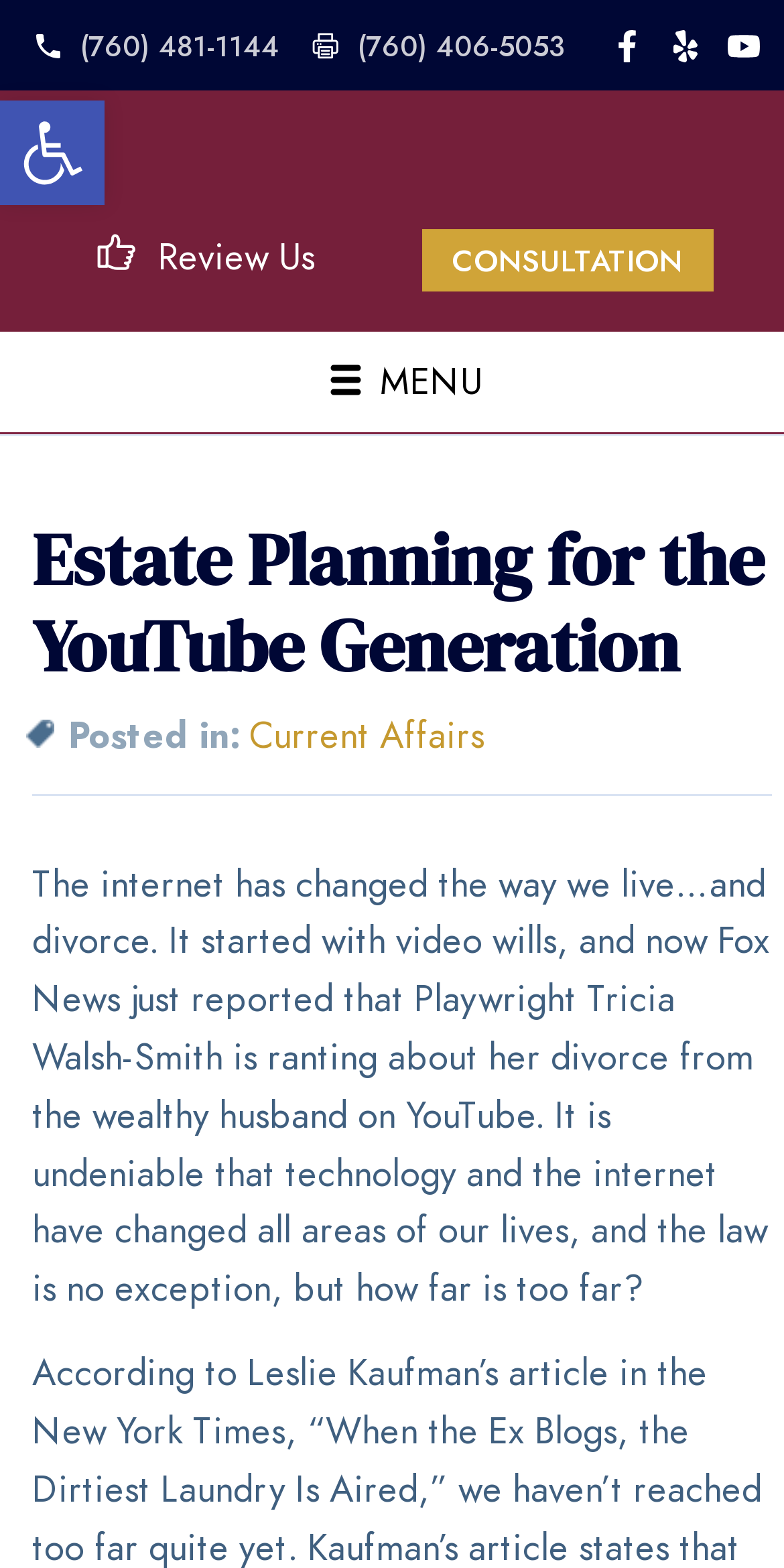Answer the following inquiry with a single word or phrase:
What is the name of the author mentioned in the article?

Leslie Kaufman